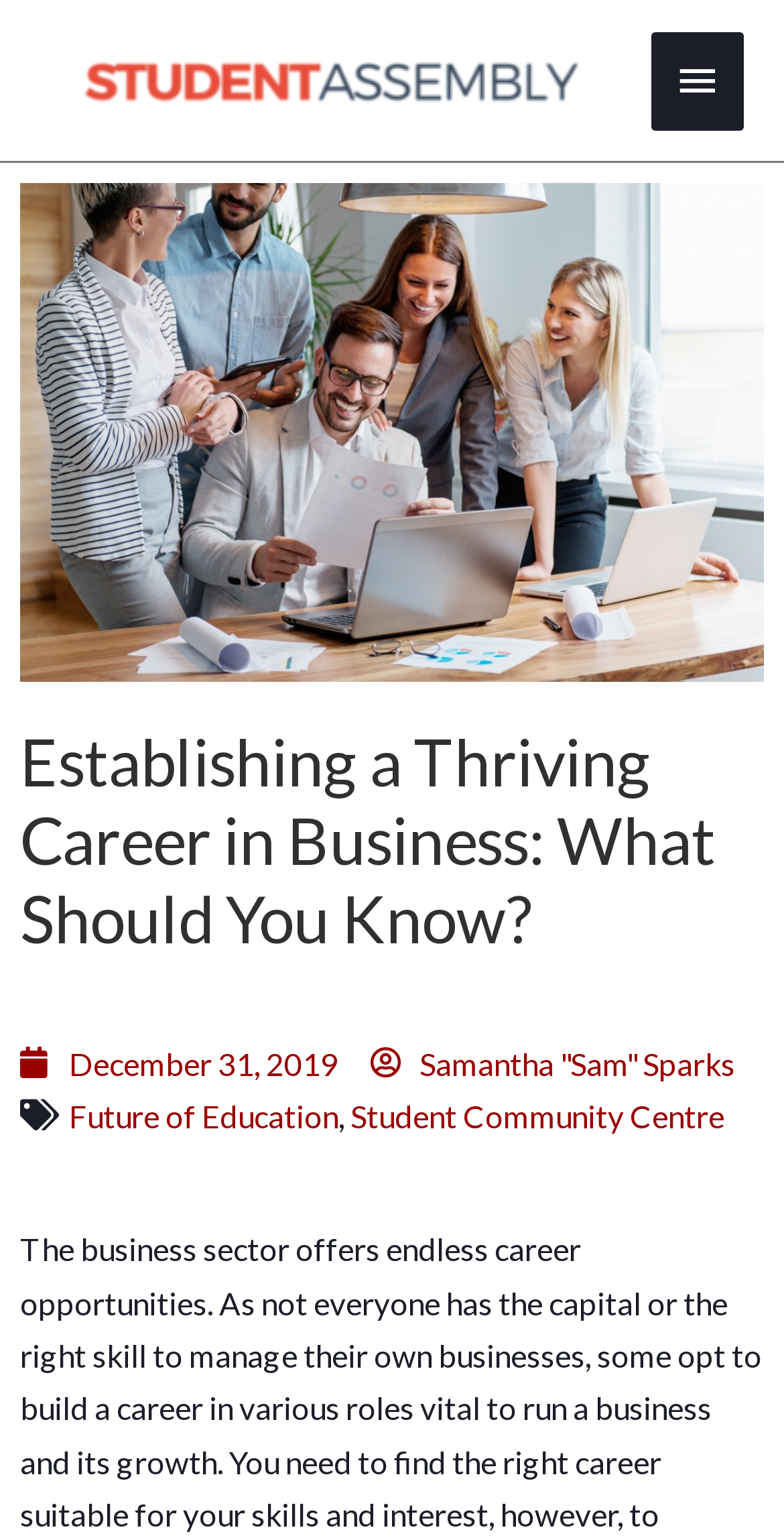Offer a meticulous description of the webpage's structure and content.

The webpage is about establishing a thriving career in the business sector, particularly in the context of the Big Data trend. At the top left of the page, there is a logo of "Student Assembly" with a link to it. To the right of the logo, there is a main menu button that, when expanded, controls the primary menu.

Below the logo and main menu button, there is a large image of business colleagues, taking up most of the width of the page. Above the image, there is a heading that reads "Establishing a Thriving Career in Business: What Should You Know?".

Below the heading, there are three links: one indicating the date "December 31, 2019", another with the author's name "Samantha 'Sam' Sparks", and a third link to "Future of Education". Further to the right, there is another link to "Student Community Centre".